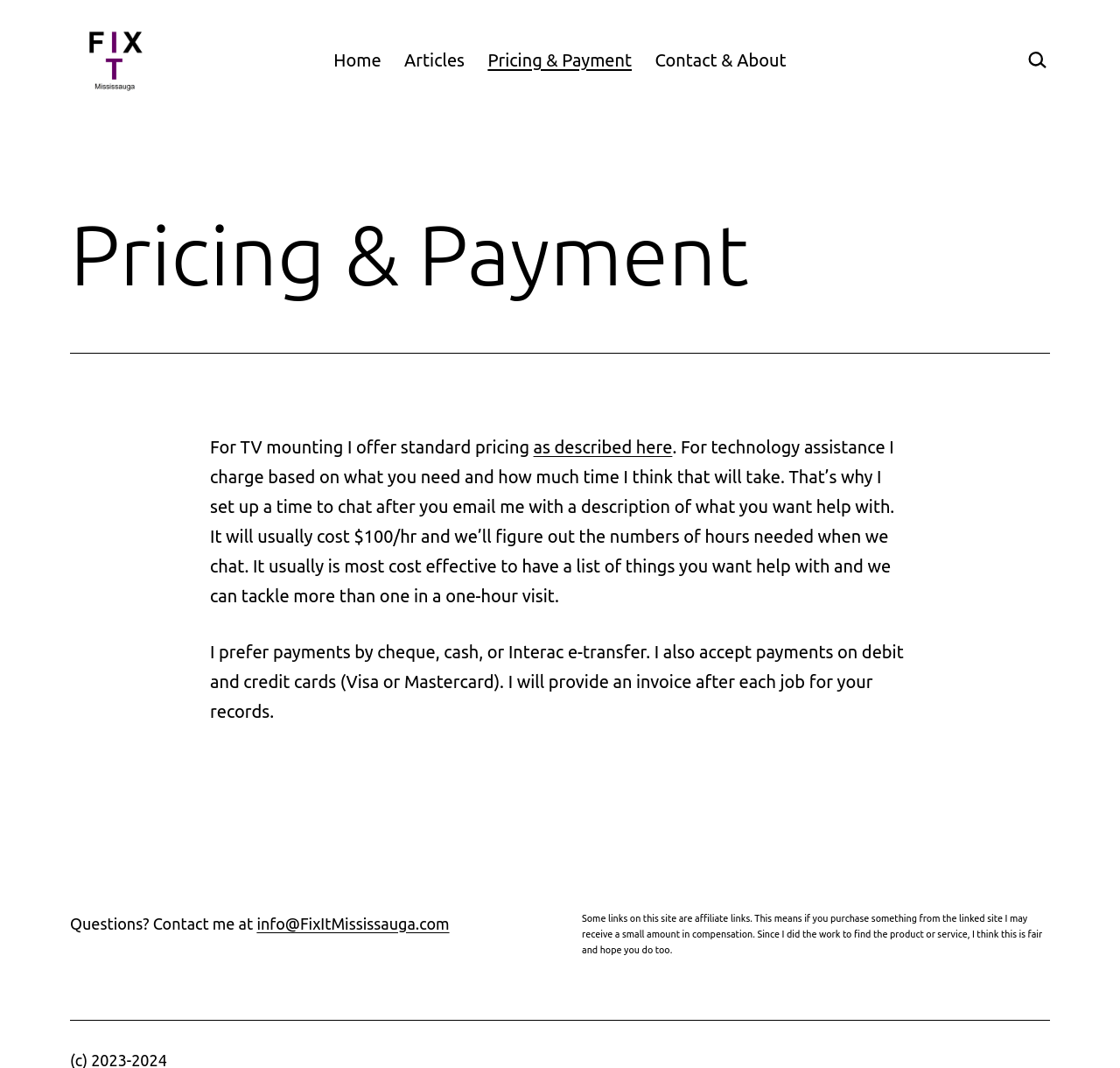Please provide the bounding box coordinate of the region that matches the element description: Articles. Coordinates should be in the format (top-left x, top-left y, bottom-right x, bottom-right y) and all values should be between 0 and 1.

[0.351, 0.036, 0.425, 0.076]